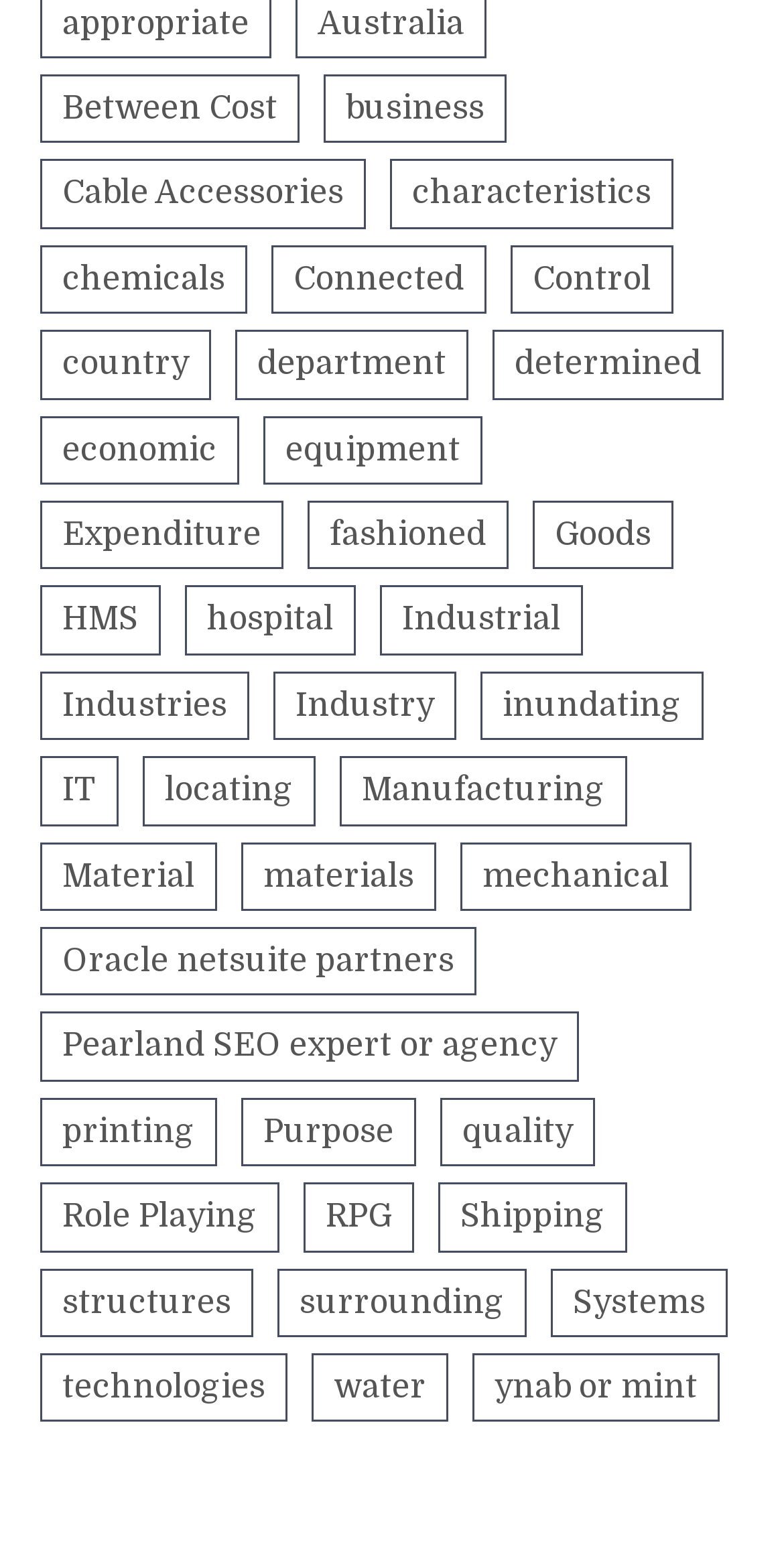Can you show the bounding box coordinates of the region to click on to complete the task described in the instruction: "Learn about 'Industrial'"?

[0.485, 0.377, 0.744, 0.421]